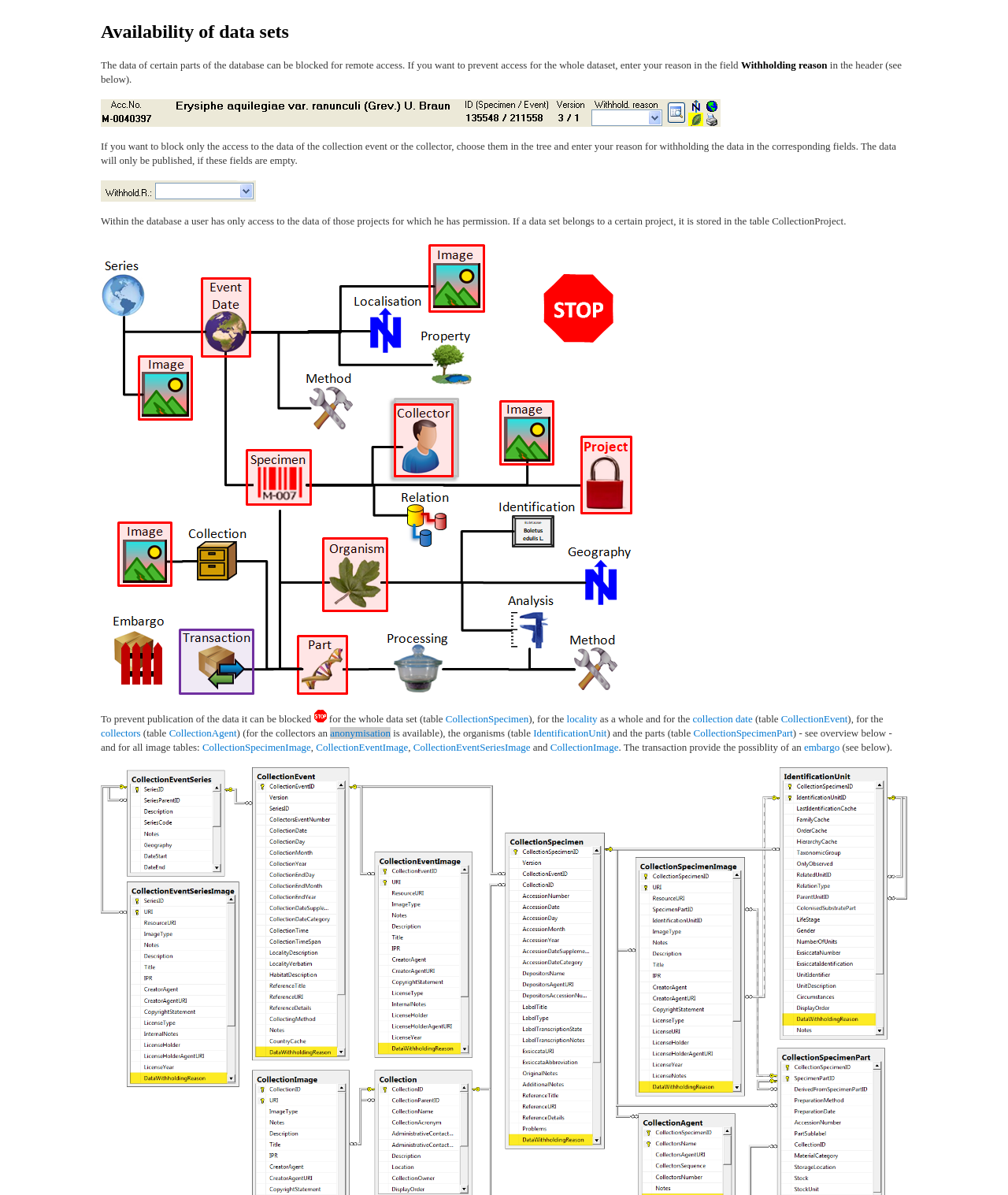Provide your answer to the question using just one word or phrase: What is the purpose of anonymisation?

For collectors